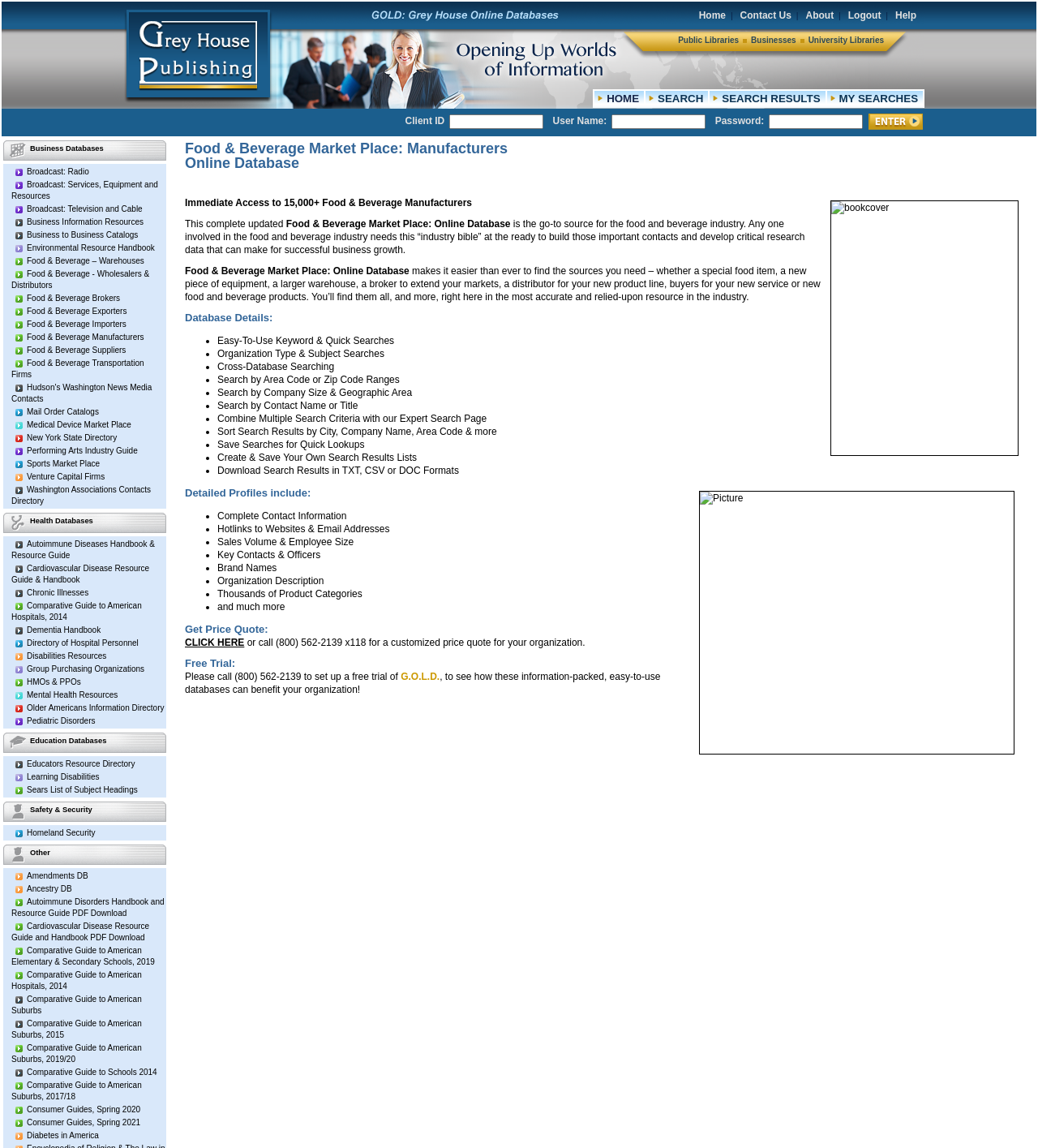Refer to the element description HMOs & PPOs and identify the corresponding bounding box in the screenshot. Format the coordinates as (top-left x, top-left y, bottom-right x, bottom-right y) with values in the range of 0 to 1.

[0.026, 0.59, 0.078, 0.598]